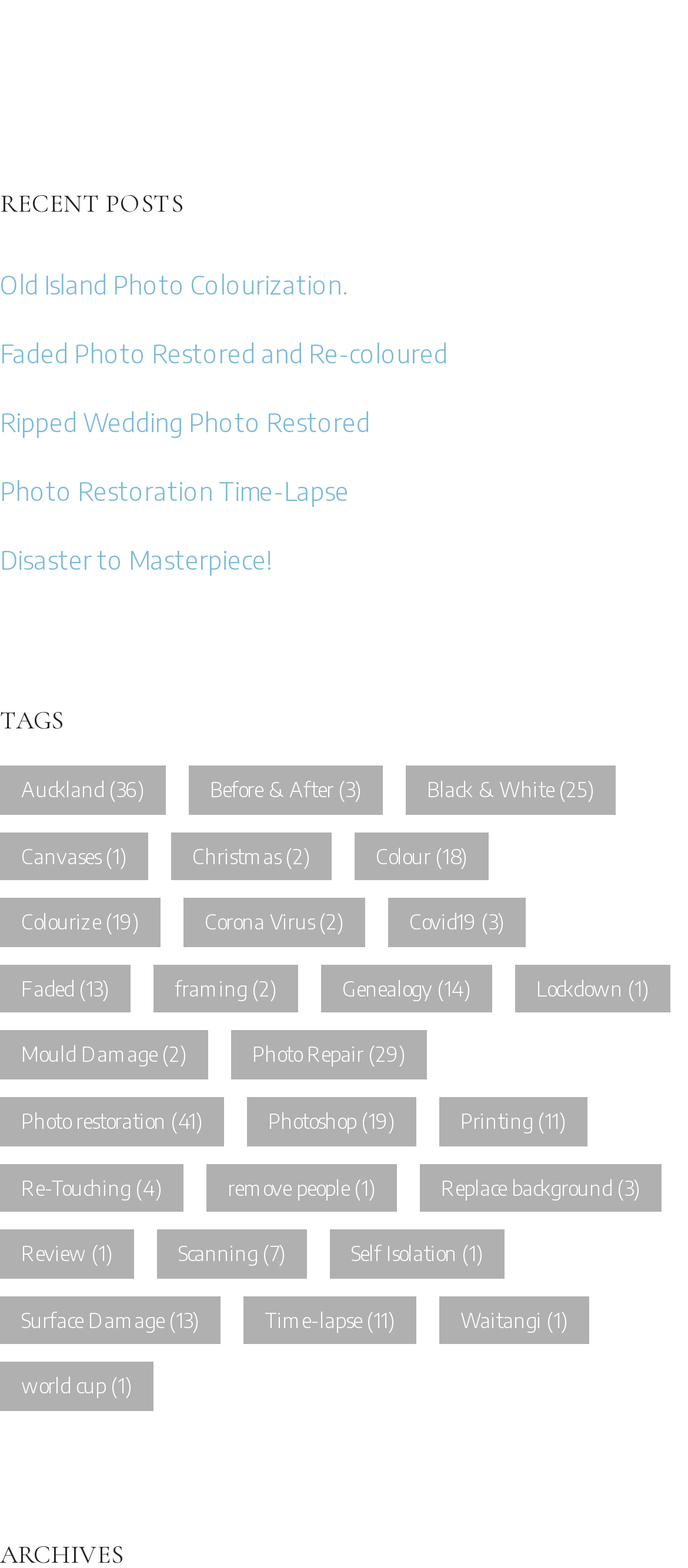Identify the bounding box coordinates for the UI element that matches this description: "Genealogy (14)".

[0.467, 0.615, 0.715, 0.646]